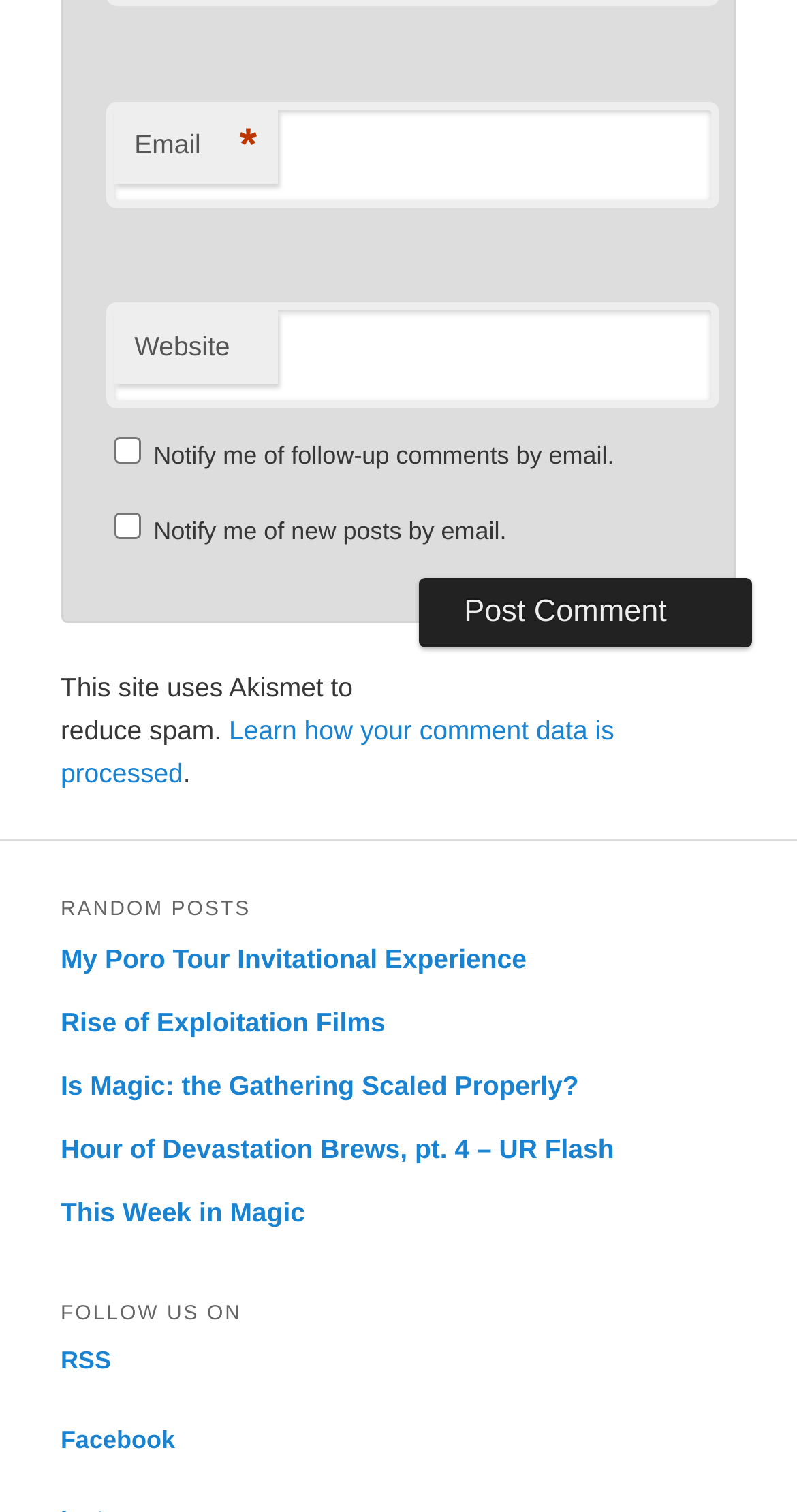Please determine the bounding box coordinates of the element's region to click in order to carry out the following instruction: "Click the Post Comment button". The coordinates should be four float numbers between 0 and 1, i.e., [left, top, right, bottom].

[0.526, 0.382, 0.944, 0.429]